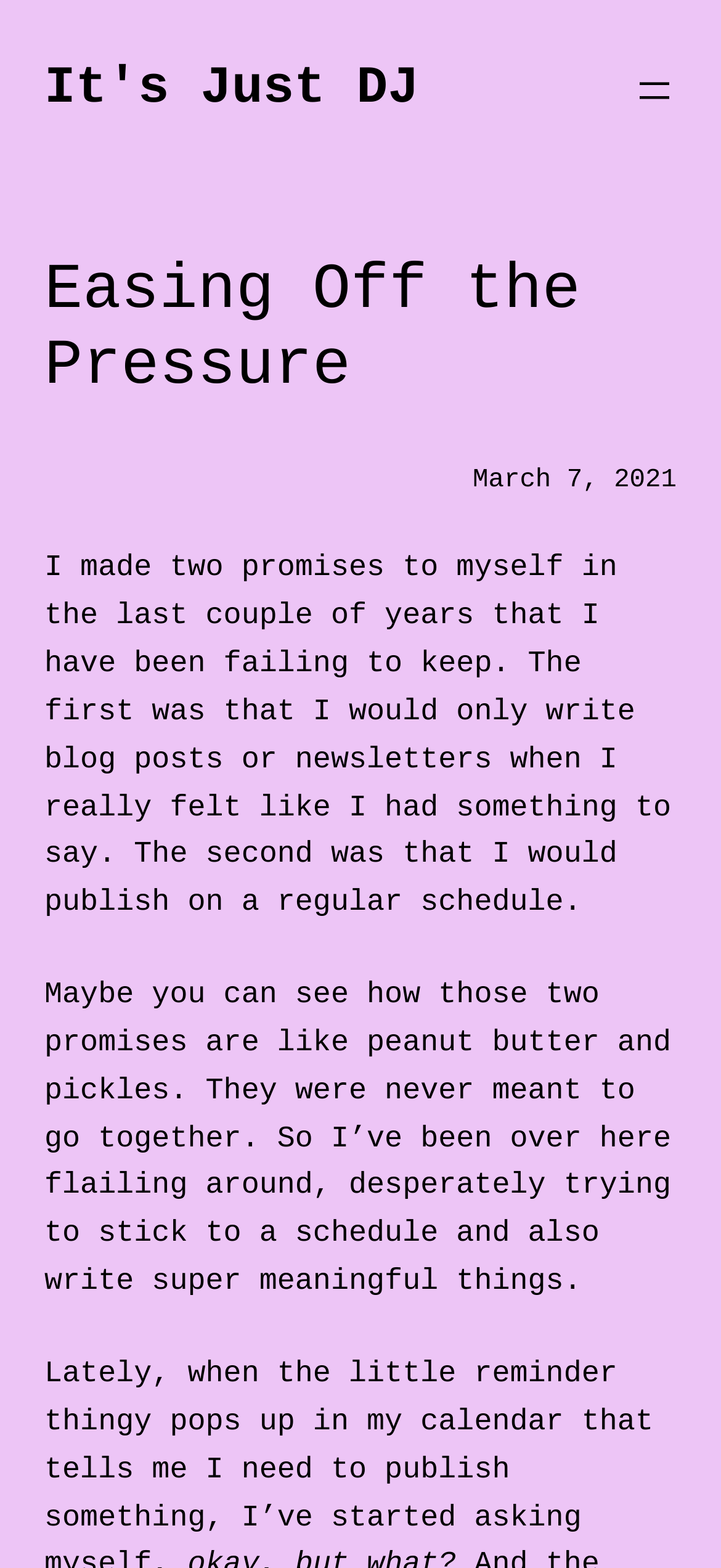Is the navigation menu on the left or right side?
By examining the image, provide a one-word or phrase answer.

Right